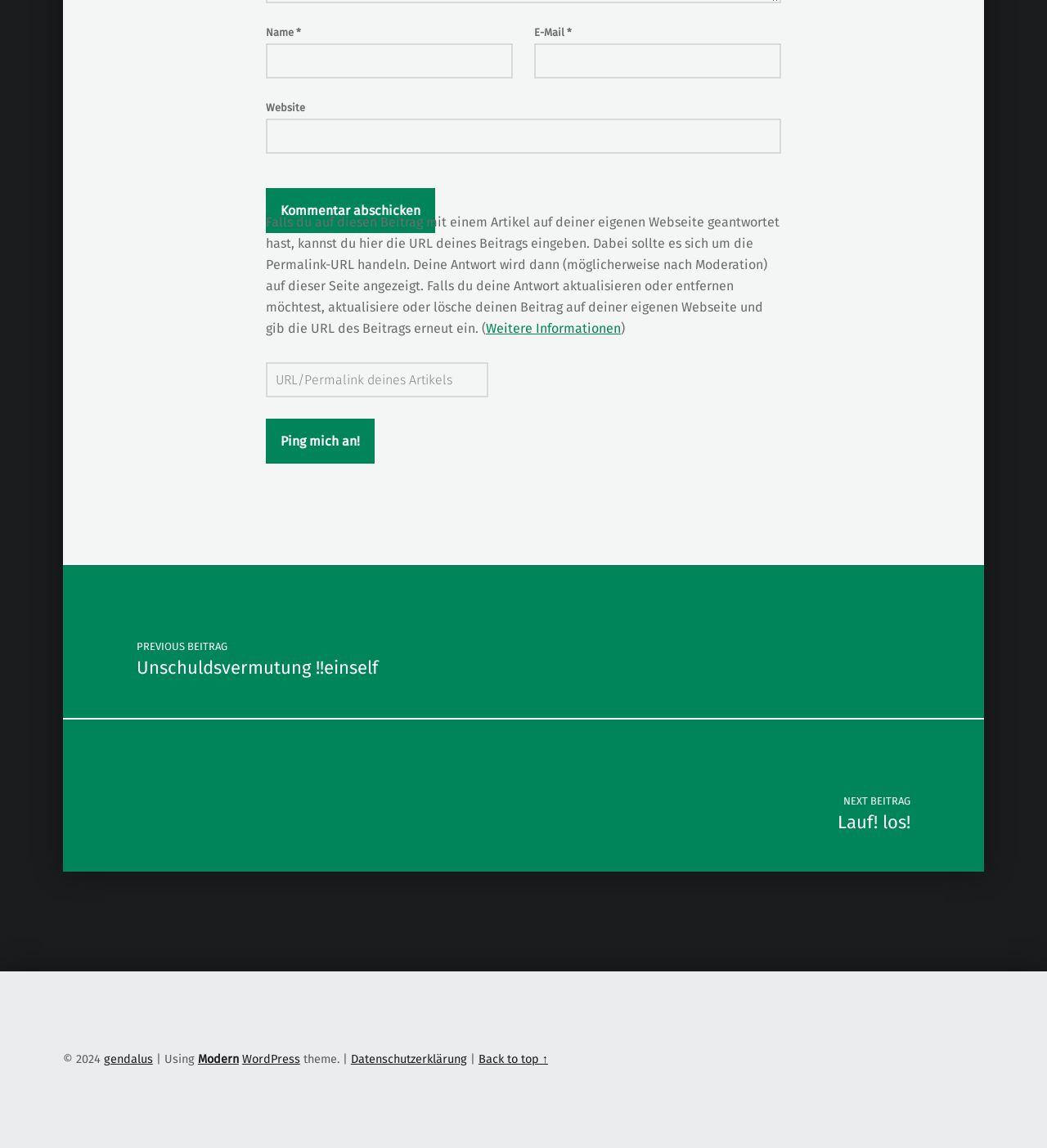Identify the bounding box coordinates of the part that should be clicked to carry out this instruction: "Submit a comment".

[0.254, 0.164, 0.416, 0.203]